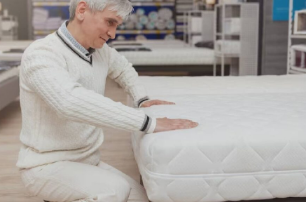What is the background of the scene?
From the screenshot, supply a one-word or short-phrase answer.

neatly arranged bedding displays